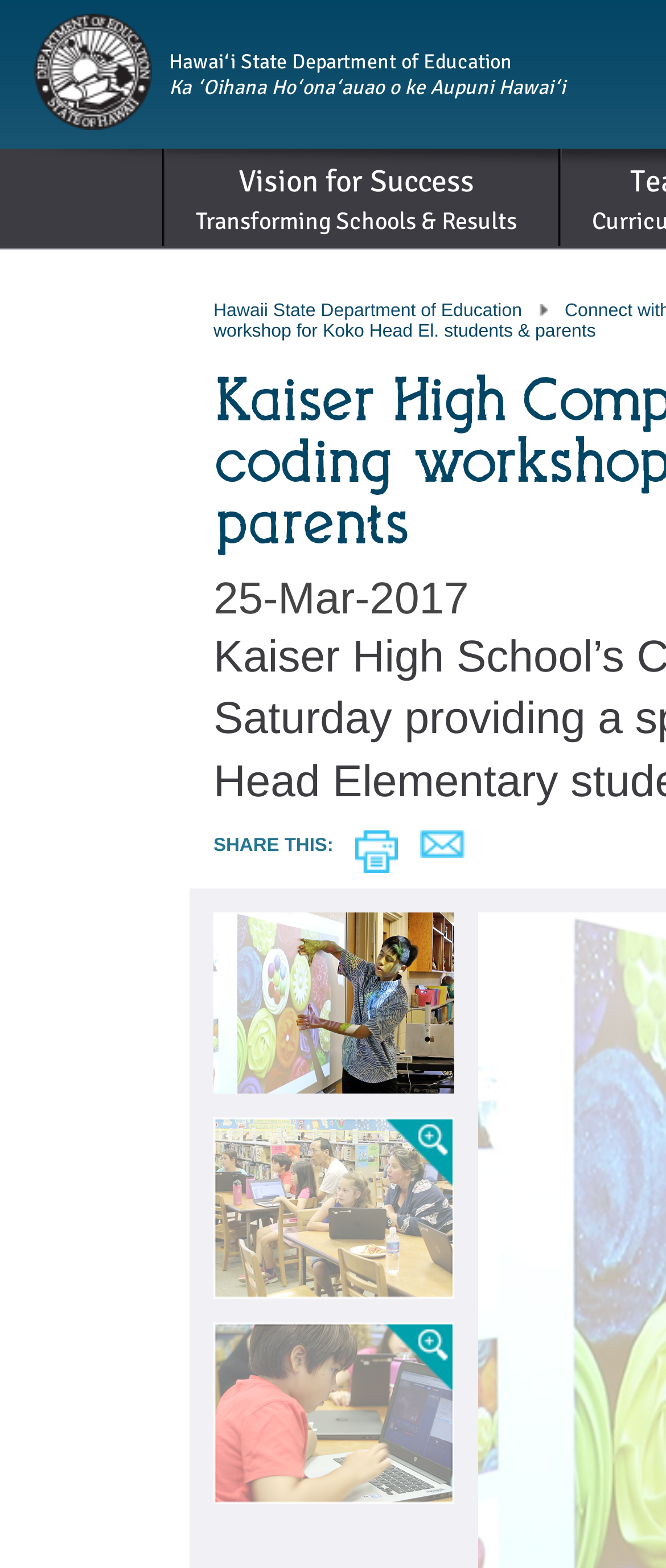Please identify the bounding box coordinates of the area that needs to be clicked to fulfill the following instruction: "View Kaiser-HS-Koko-Head-El-01.jpg."

[0.321, 0.581, 0.682, 0.697]